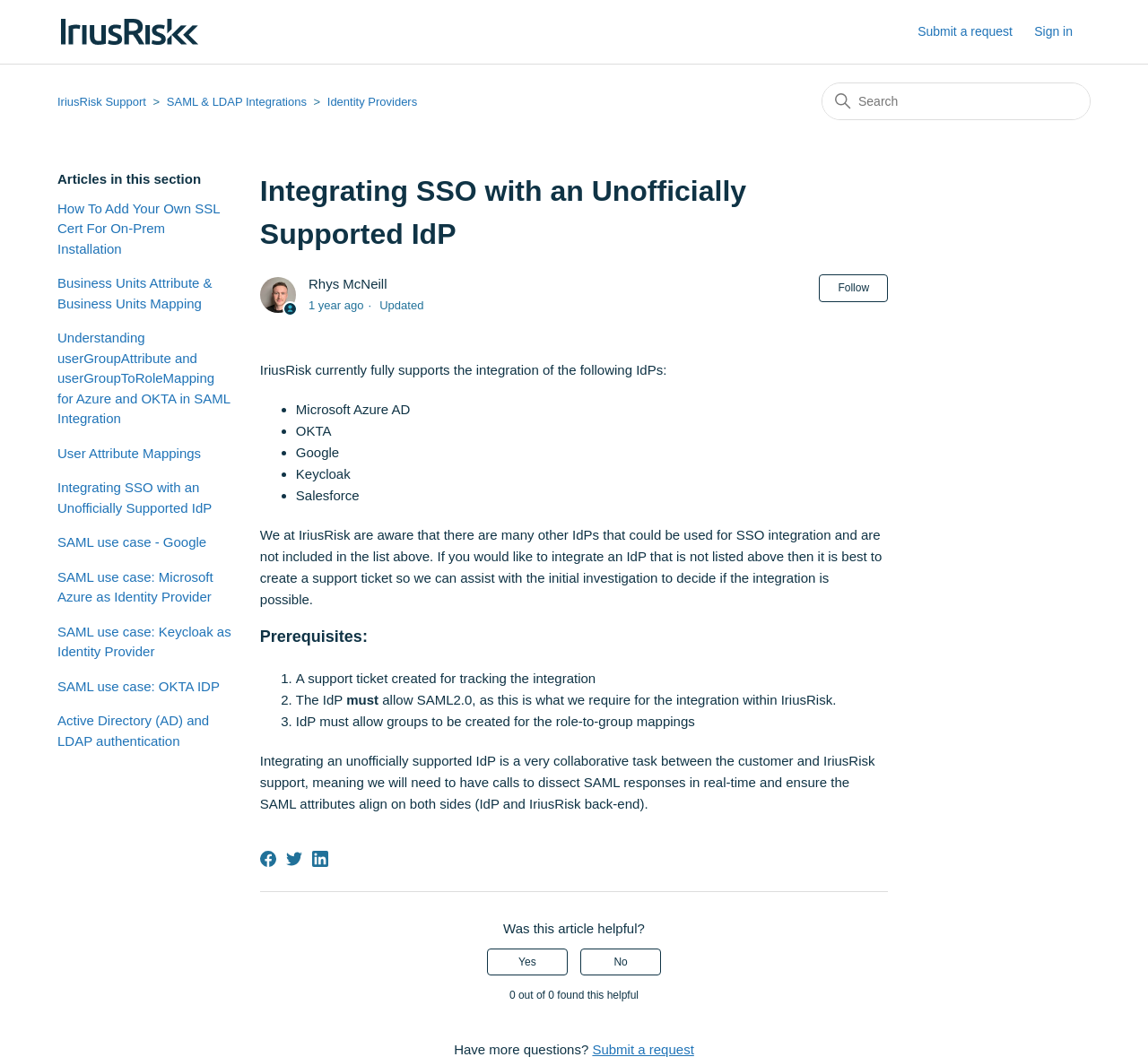Highlight the bounding box coordinates of the element that should be clicked to carry out the following instruction: "Follow Article". The coordinates must be given as four float numbers ranging from 0 to 1, i.e., [left, top, right, bottom].

[0.714, 0.26, 0.774, 0.285]